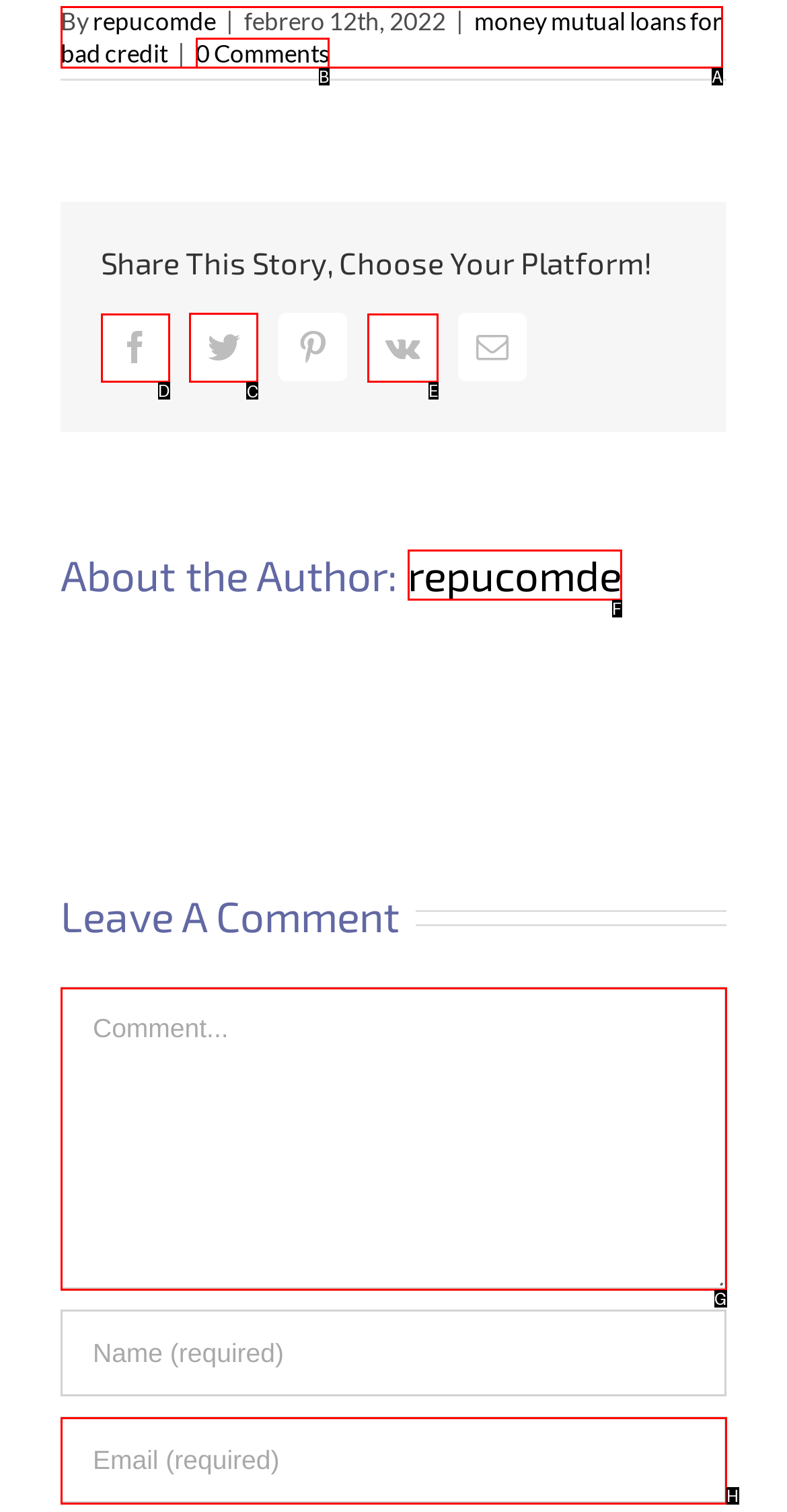To execute the task: Check out 'An early sketch', which one of the highlighted HTML elements should be clicked? Answer with the option's letter from the choices provided.

None